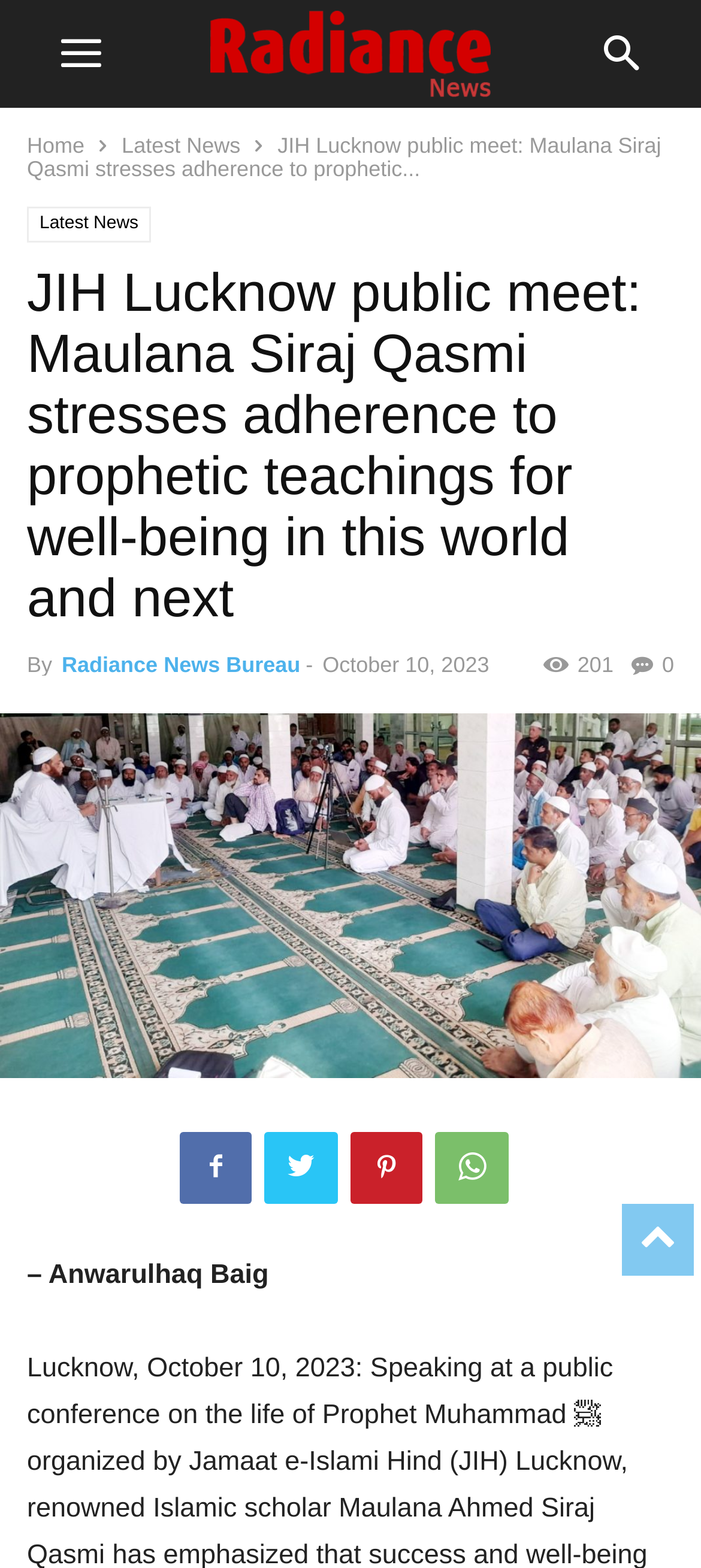Kindly respond to the following question with a single word or a brief phrase: 
What is the name of the news organization?

Radiance News